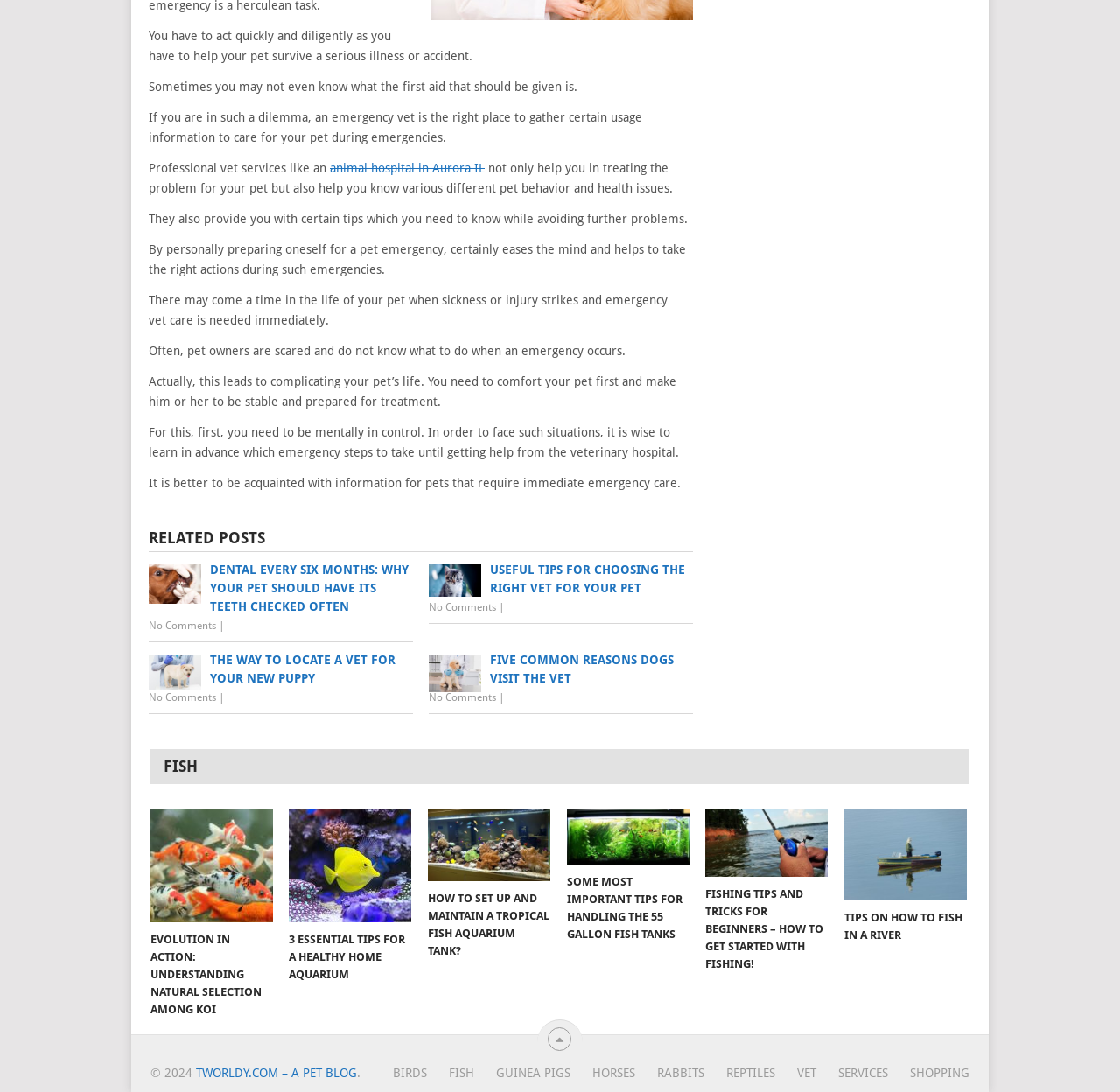Using the provided element description "Reptiles", determine the bounding box coordinates of the UI element.

[0.629, 0.976, 0.693, 0.989]